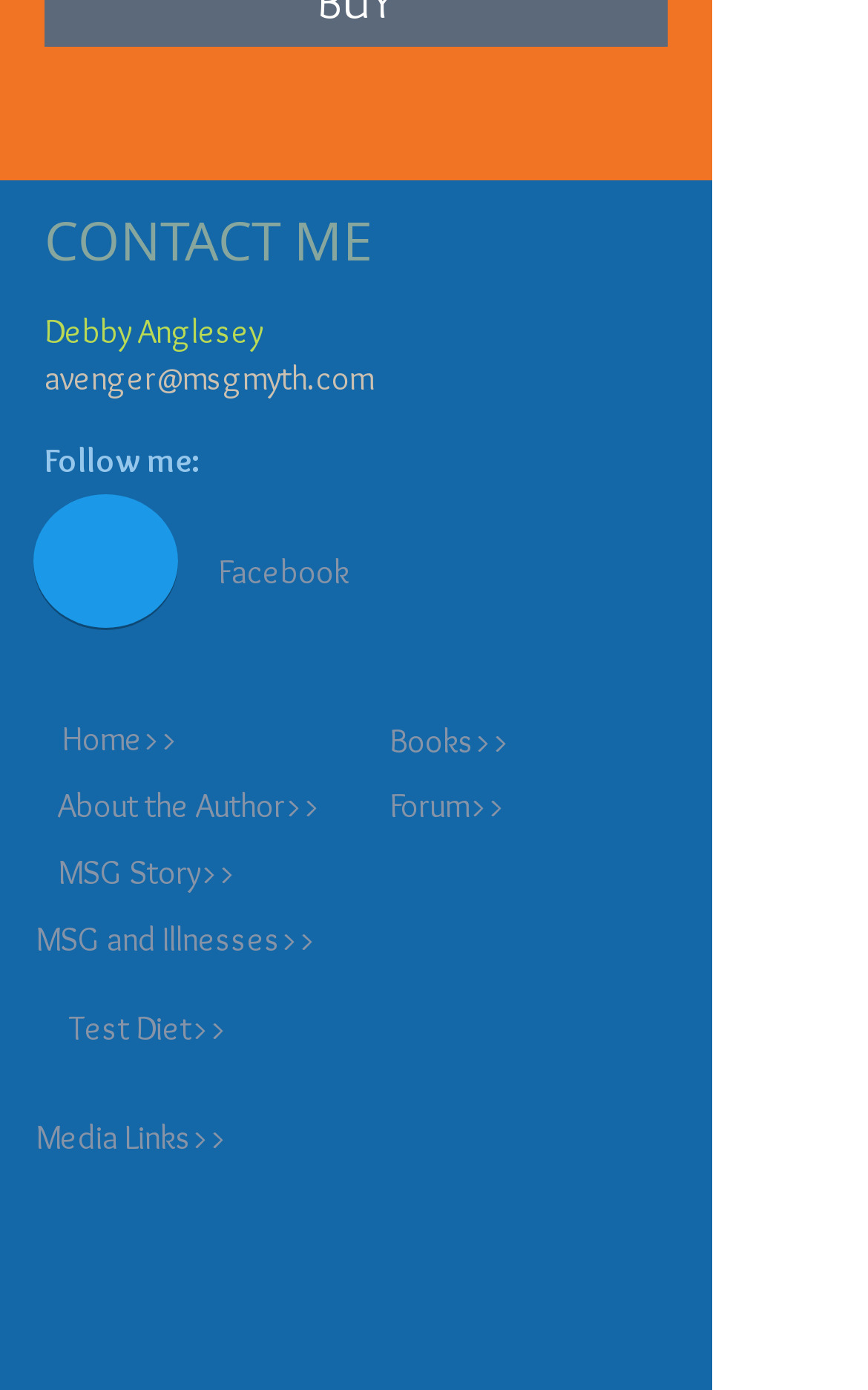Use a single word or phrase to answer the question:
What is the second link in the navigation menu?

About the Author>>